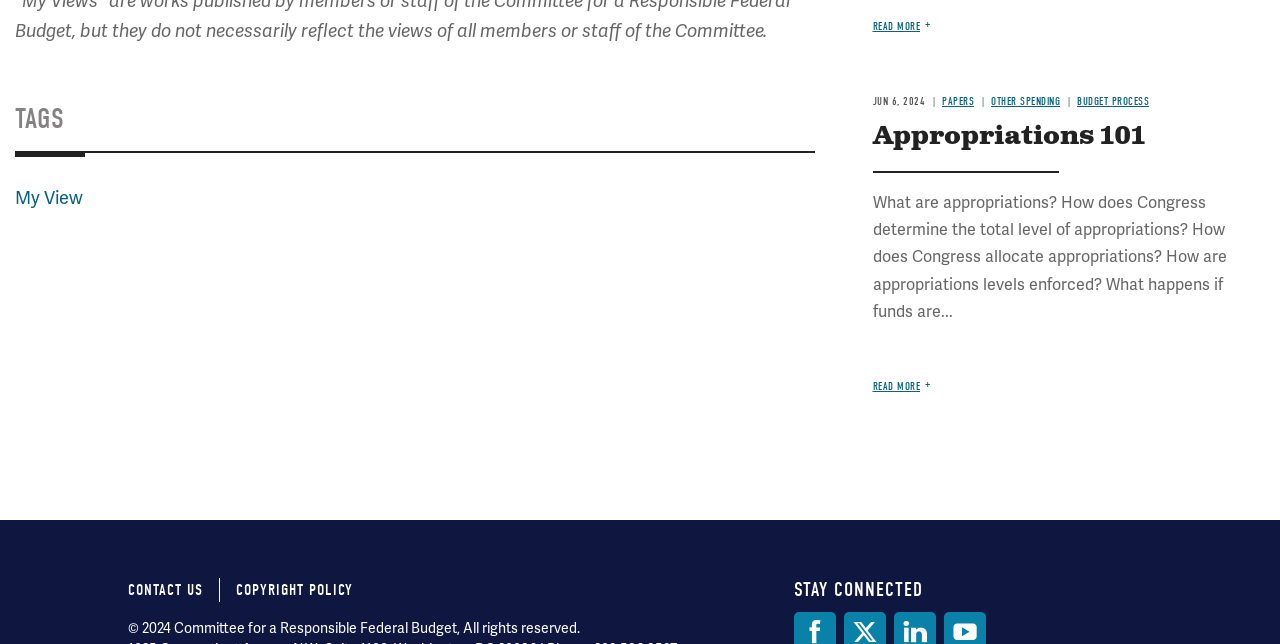Please identify the bounding box coordinates of the clickable element to fulfill the following instruction: "Read more about 'Appropriations 101'". The coordinates should be four float numbers between 0 and 1, i.e., [left, top, right, bottom].

[0.682, 0.59, 0.727, 0.61]